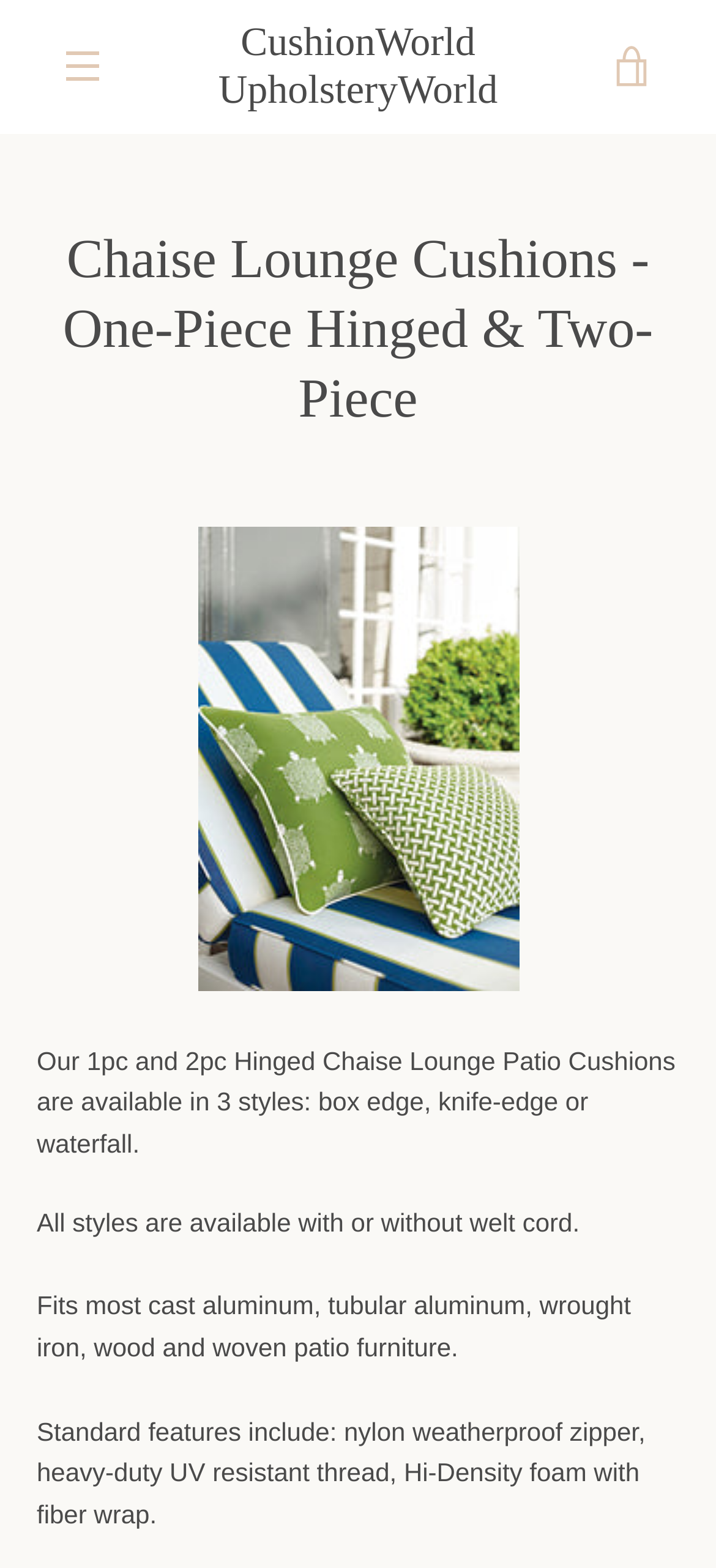Identify the bounding box for the UI element described as: "Photo Gallery". The coordinates should be four float numbers between 0 and 1, i.e., [left, top, right, bottom].

[0.279, 0.639, 0.721, 0.7]